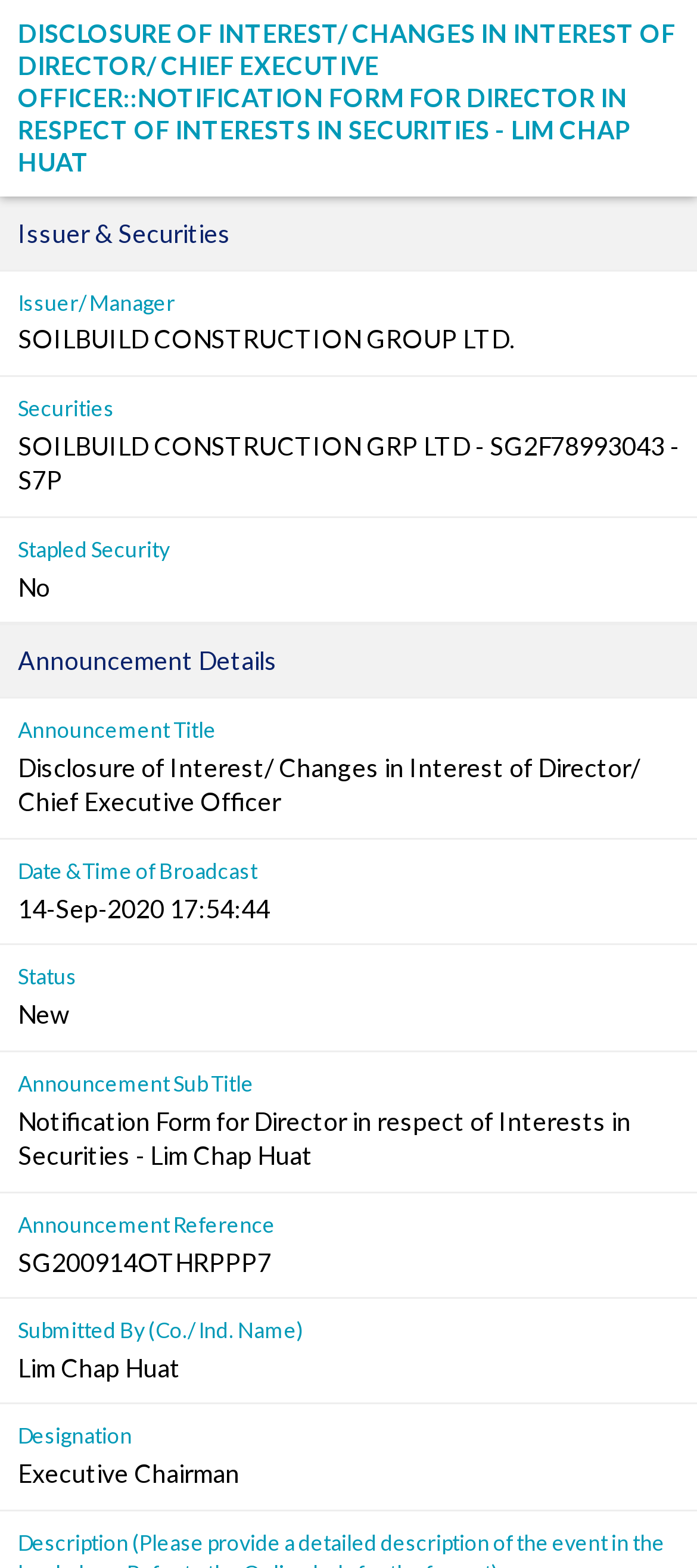Who submitted the announcement?
Based on the image, give a concise answer in the form of a single word or short phrase.

Lim Chap Huat